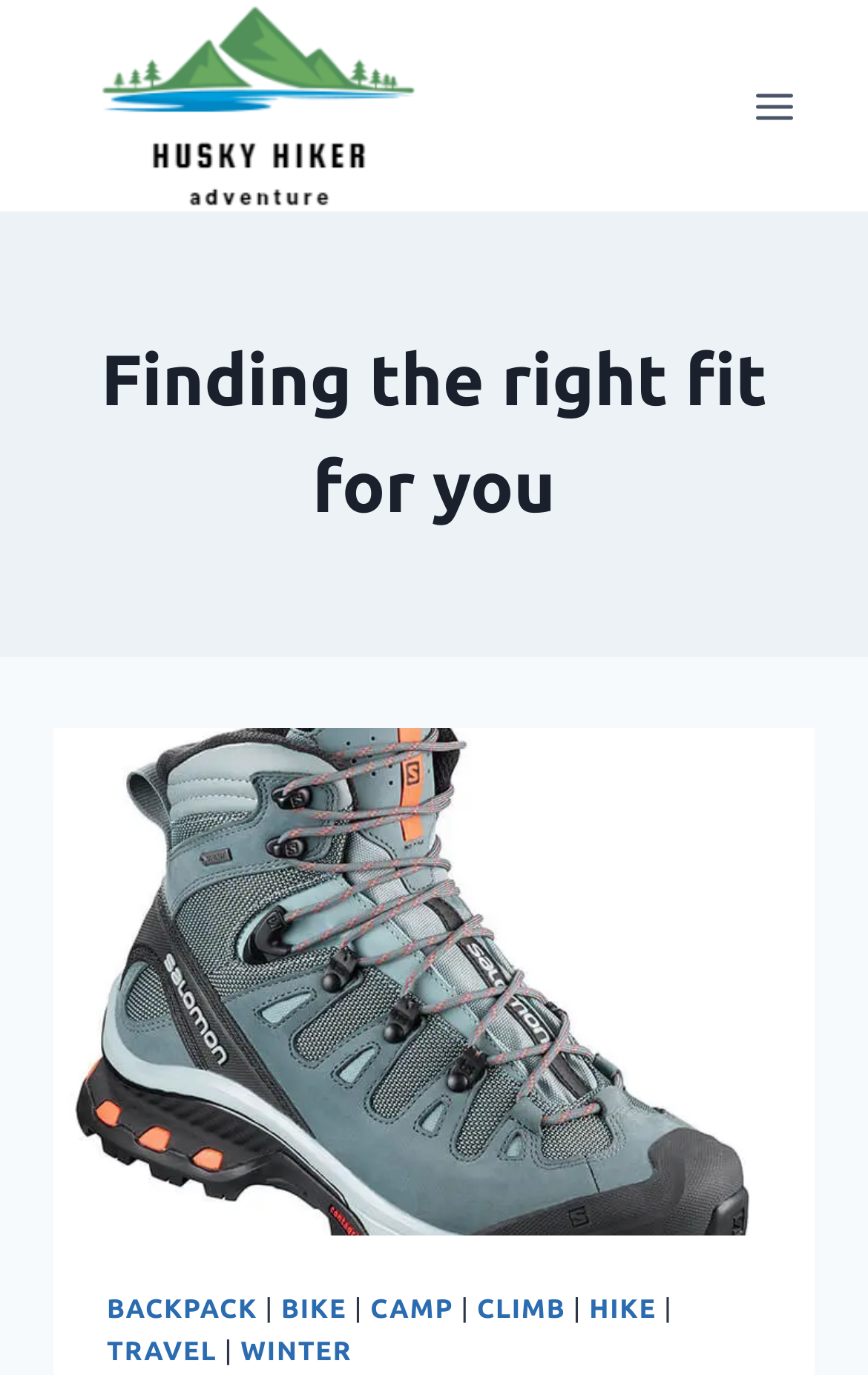Identify the bounding box coordinates of the area you need to click to perform the following instruction: "Read the Salomon Quest 4 GTX Hiking Boot Review".

[0.062, 0.529, 0.938, 0.899]